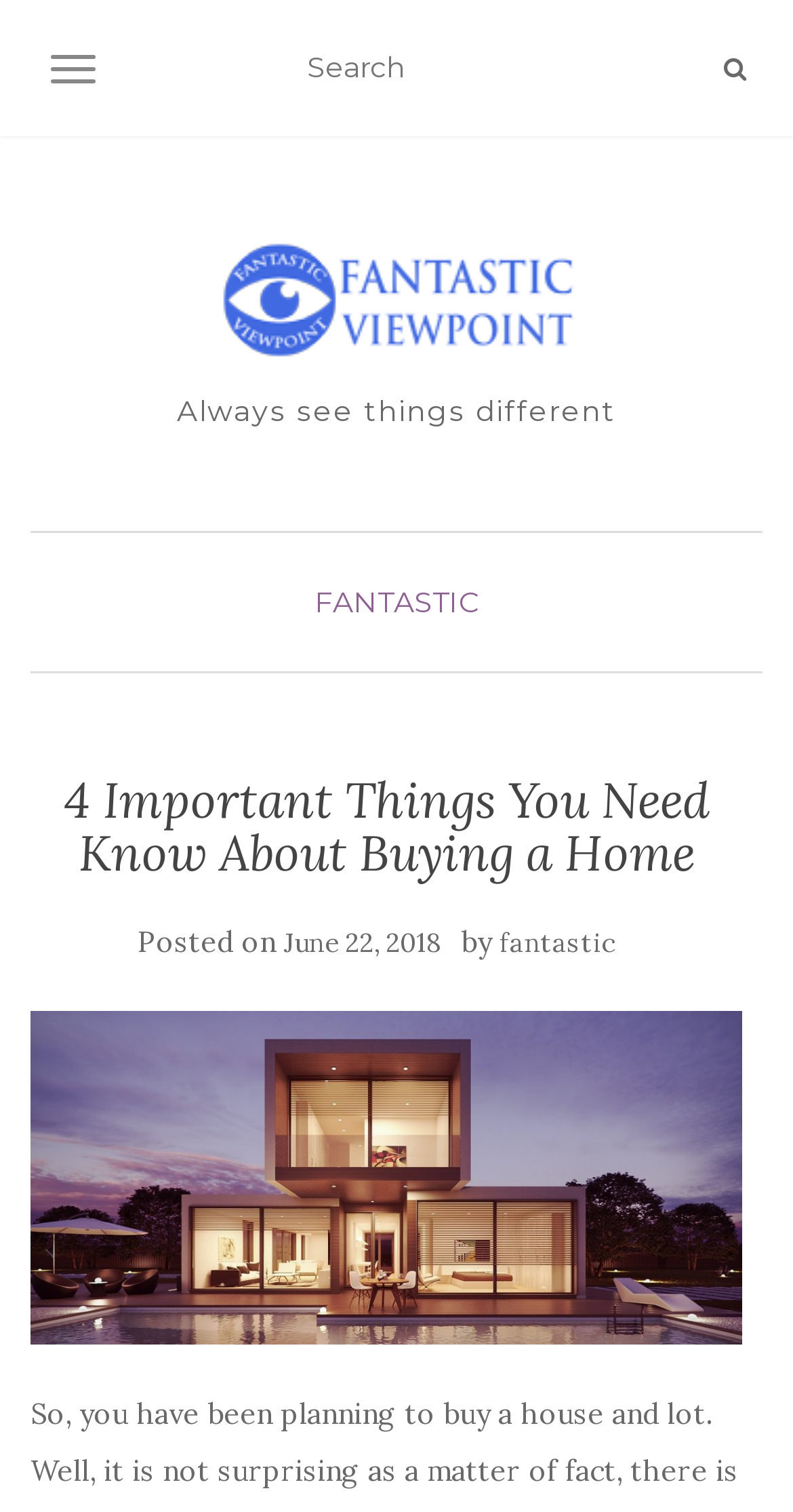Examine the screenshot and answer the question in as much detail as possible: What is the name of the website?

I determined the name of the website by looking at the link element with the text 'Fantastic Viewpoint' which is located at the top of the webpage, indicating it is the website's title.